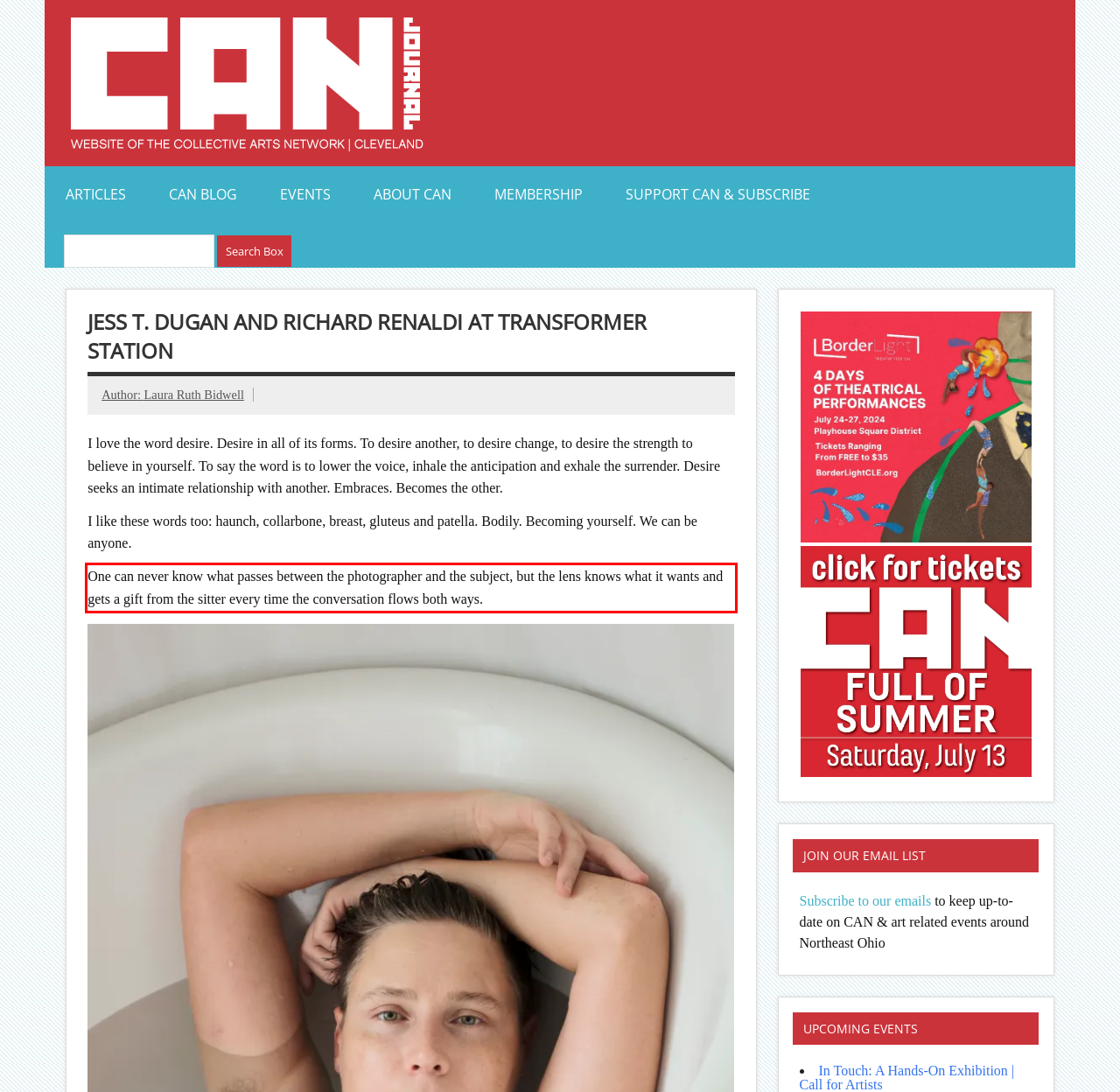Please use OCR to extract the text content from the red bounding box in the provided webpage screenshot.

One can never know what passes between the photographer and the subject, but the lens knows what it wants and gets a gift from the sitter every time the conversation flows both ways.